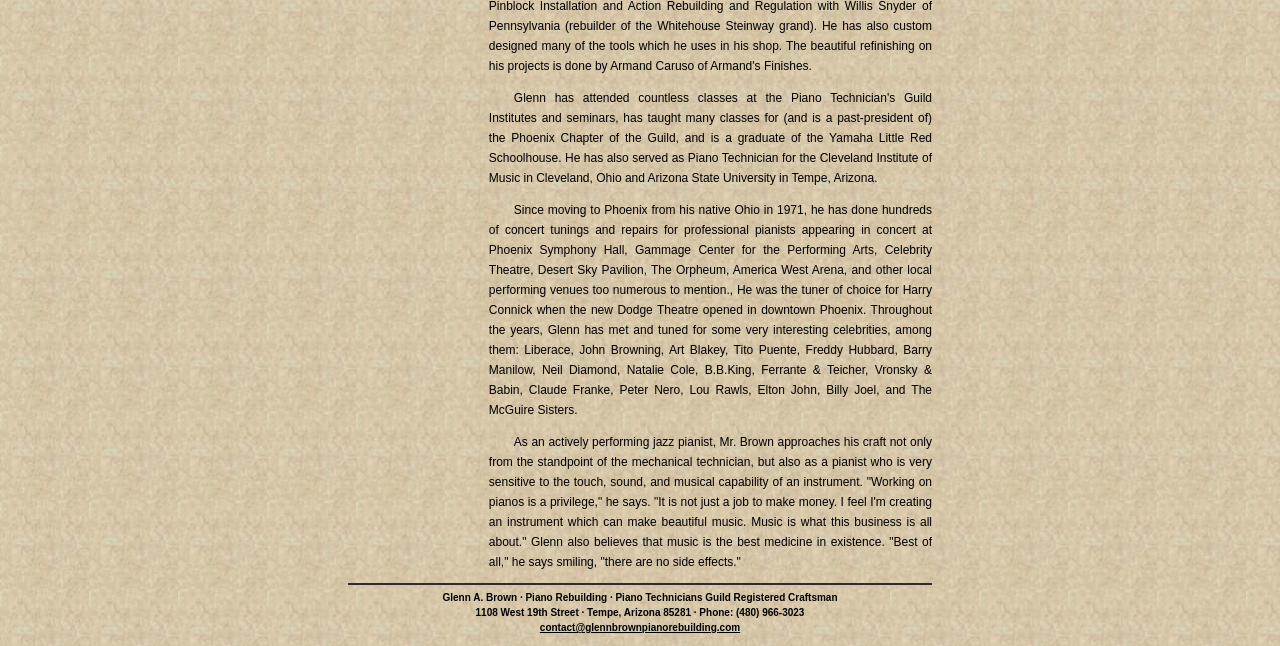Based on the element description "contact@glennbrownpianorebuilding.com", predict the bounding box coordinates of the UI element.

[0.422, 0.963, 0.578, 0.98]